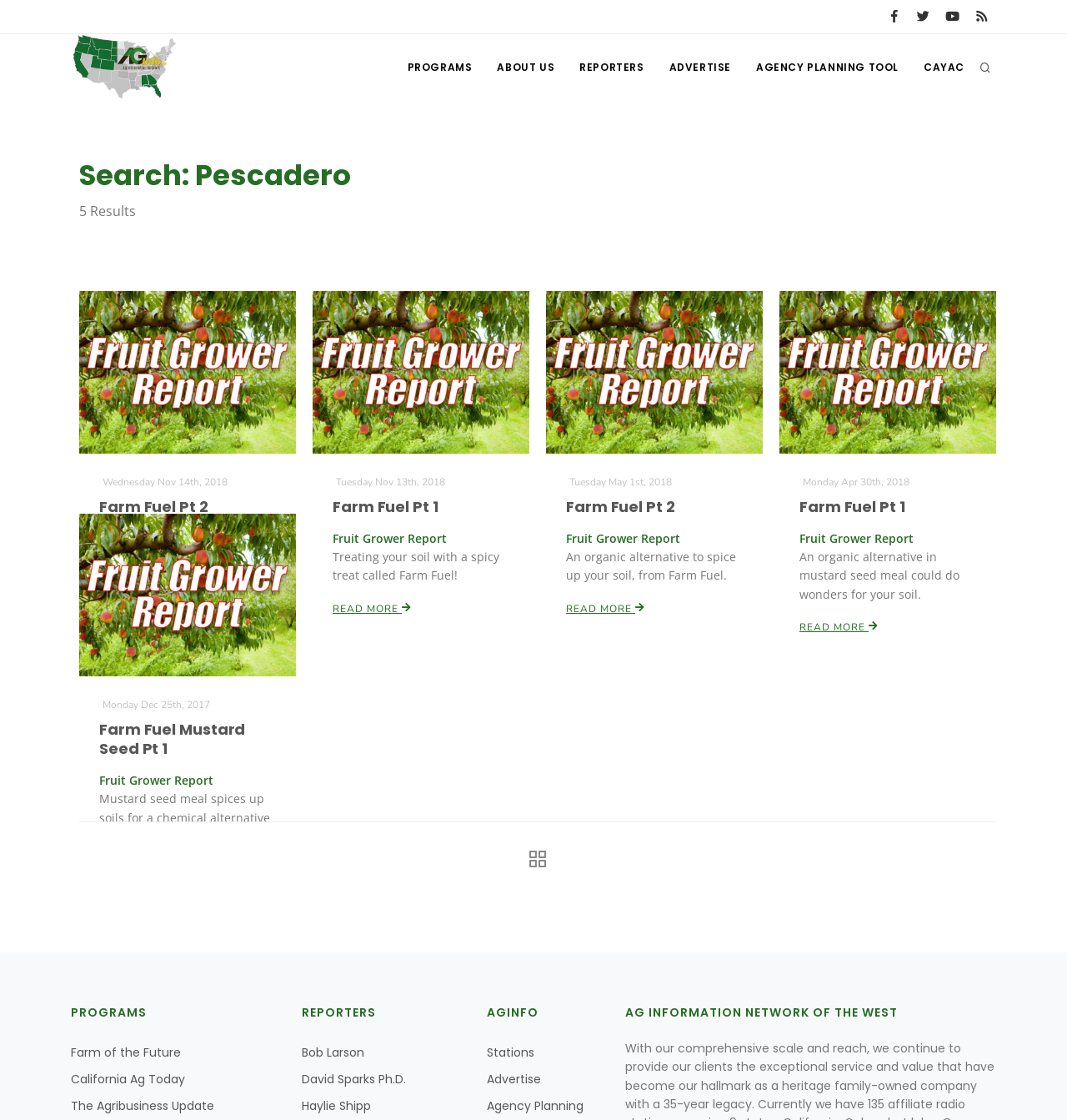Please identify the bounding box coordinates of the area I need to click to accomplish the following instruction: "Go to the Reporters page".

[0.622, 0.493, 0.8, 0.514]